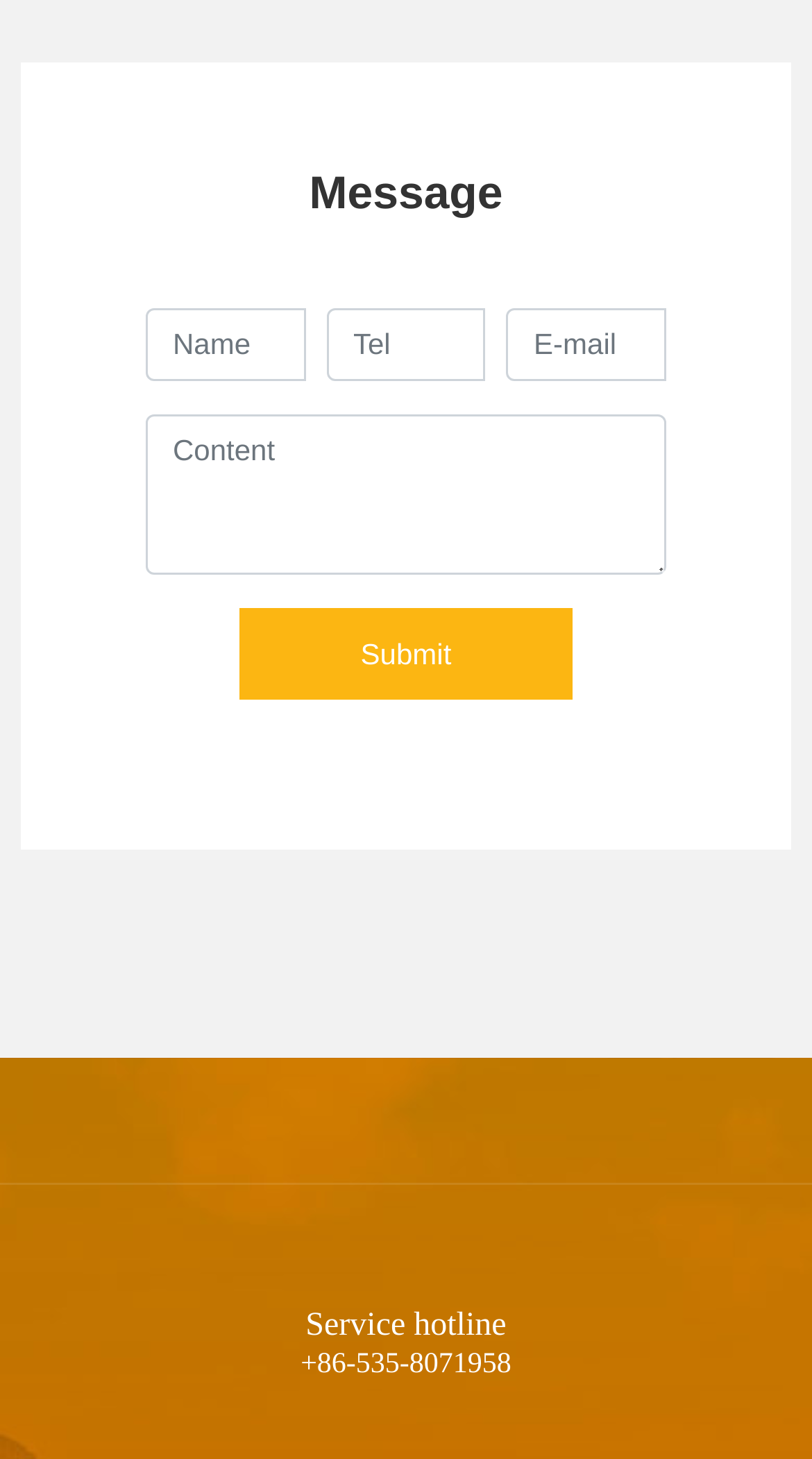Identify the bounding box coordinates for the UI element mentioned here: "name="e_input-43" placeholder="Tel"". Provide the coordinates as four float values between 0 and 1, i.e., [left, top, right, bottom].

[0.402, 0.211, 0.598, 0.261]